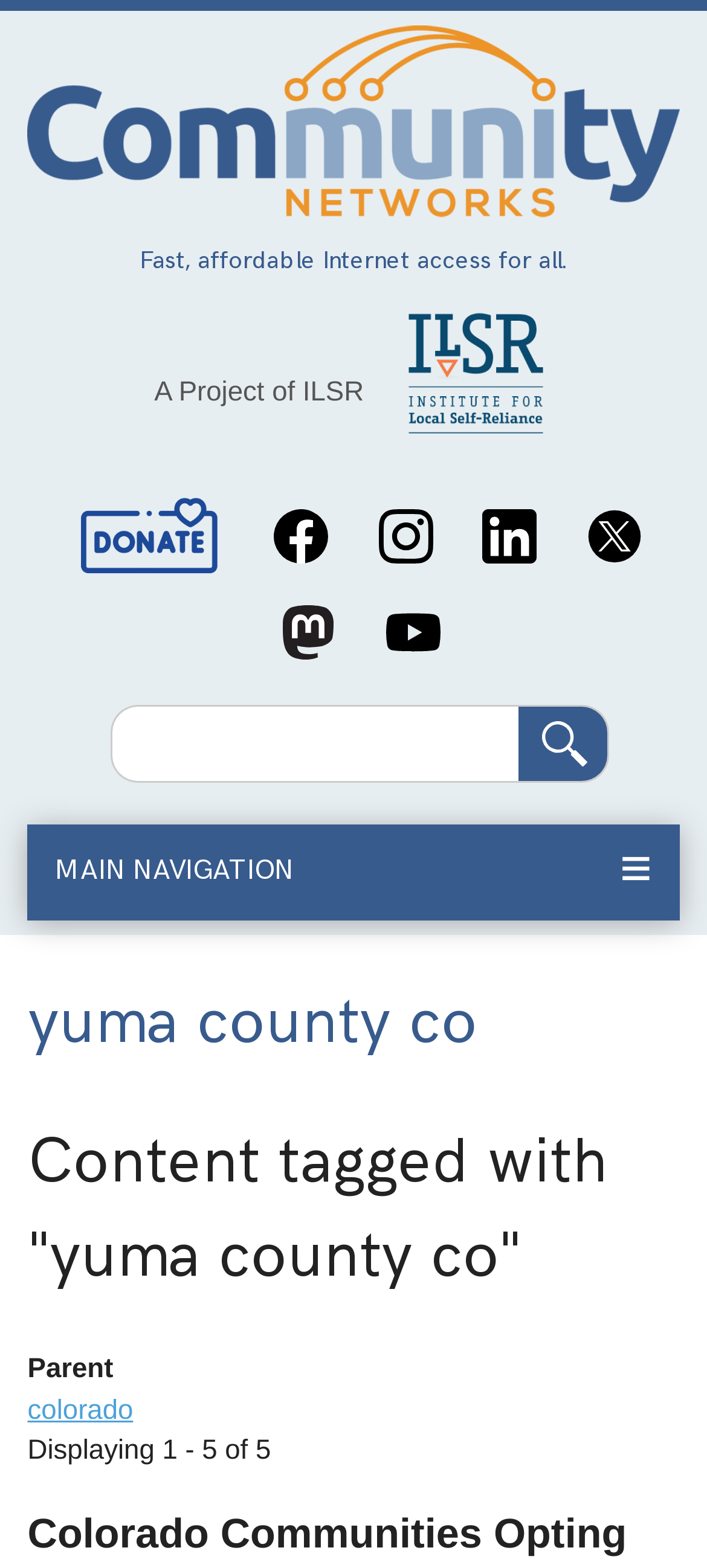Please answer the following question using a single word or phrase: 
How many social media links are there?

7